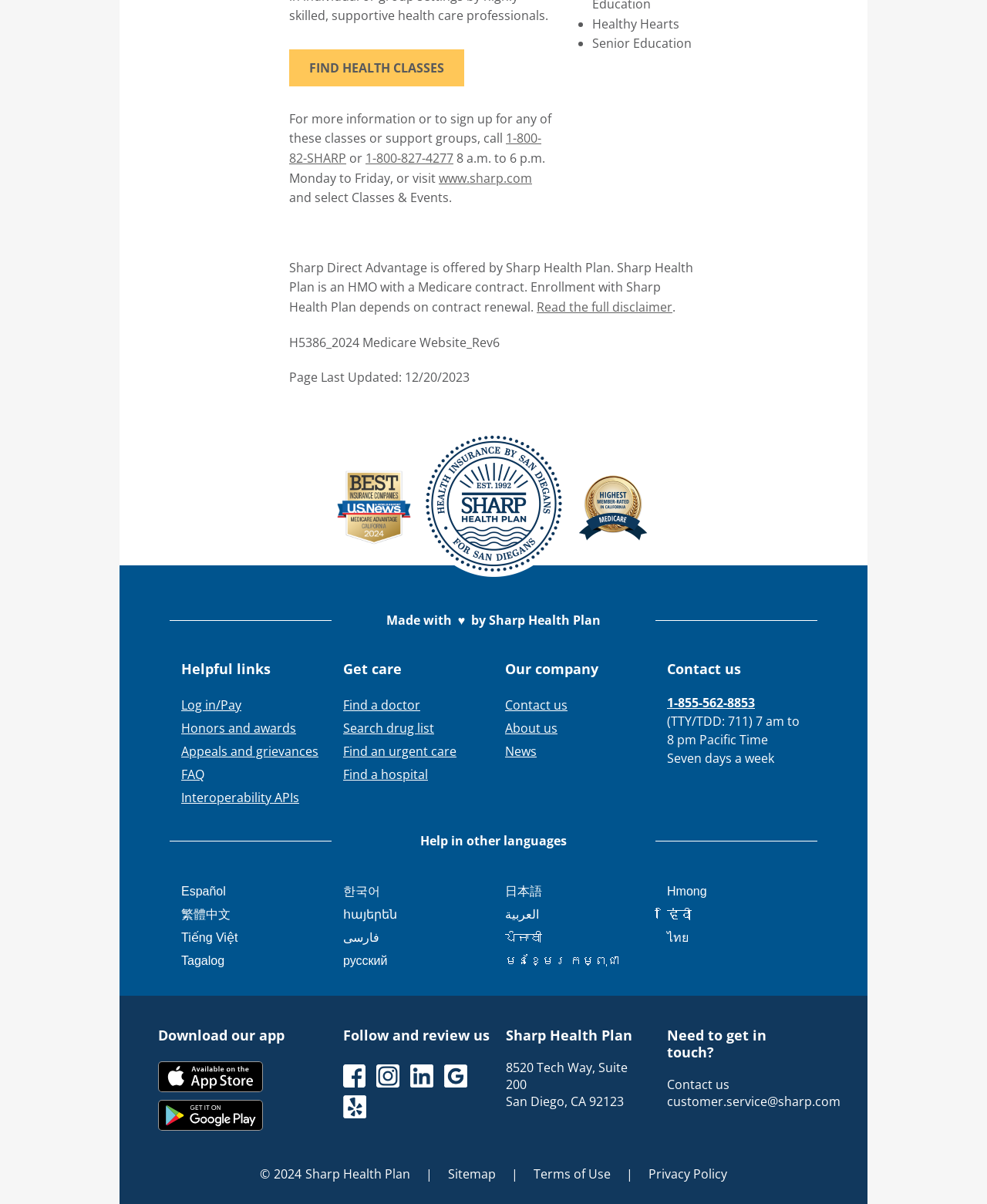What is the phone number to call for more information?
Answer the question using a single word or phrase, according to the image.

1-800-82-SHARP